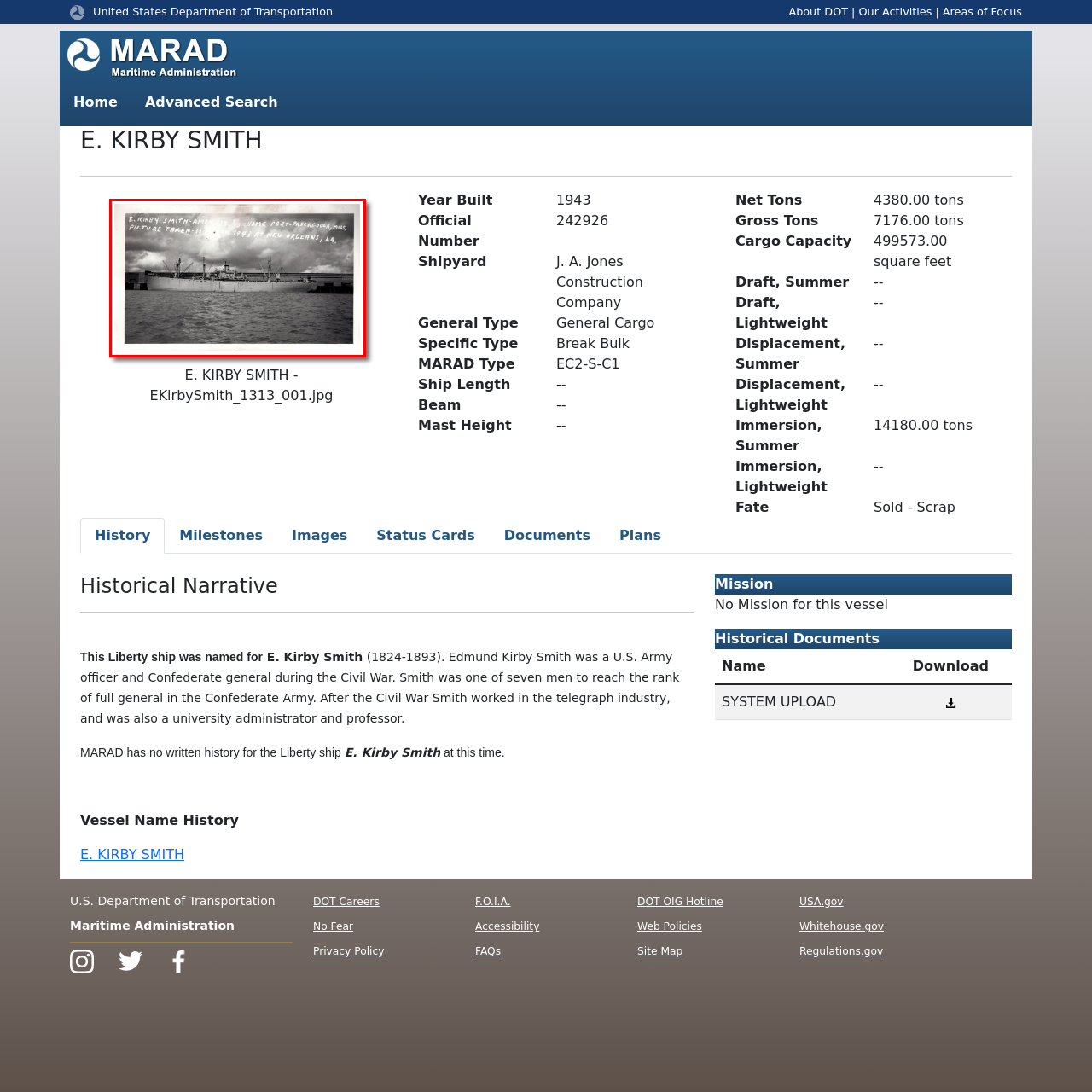Direct your attention to the segment of the image enclosed by the red boundary and answer the ensuing question in detail: What was the significance of Liberty ships during World War II?

The caption highlights the importance of Liberty ships during World War II, stating that they were crucial in transporting war materials, which suggests their significant role in the war effort.